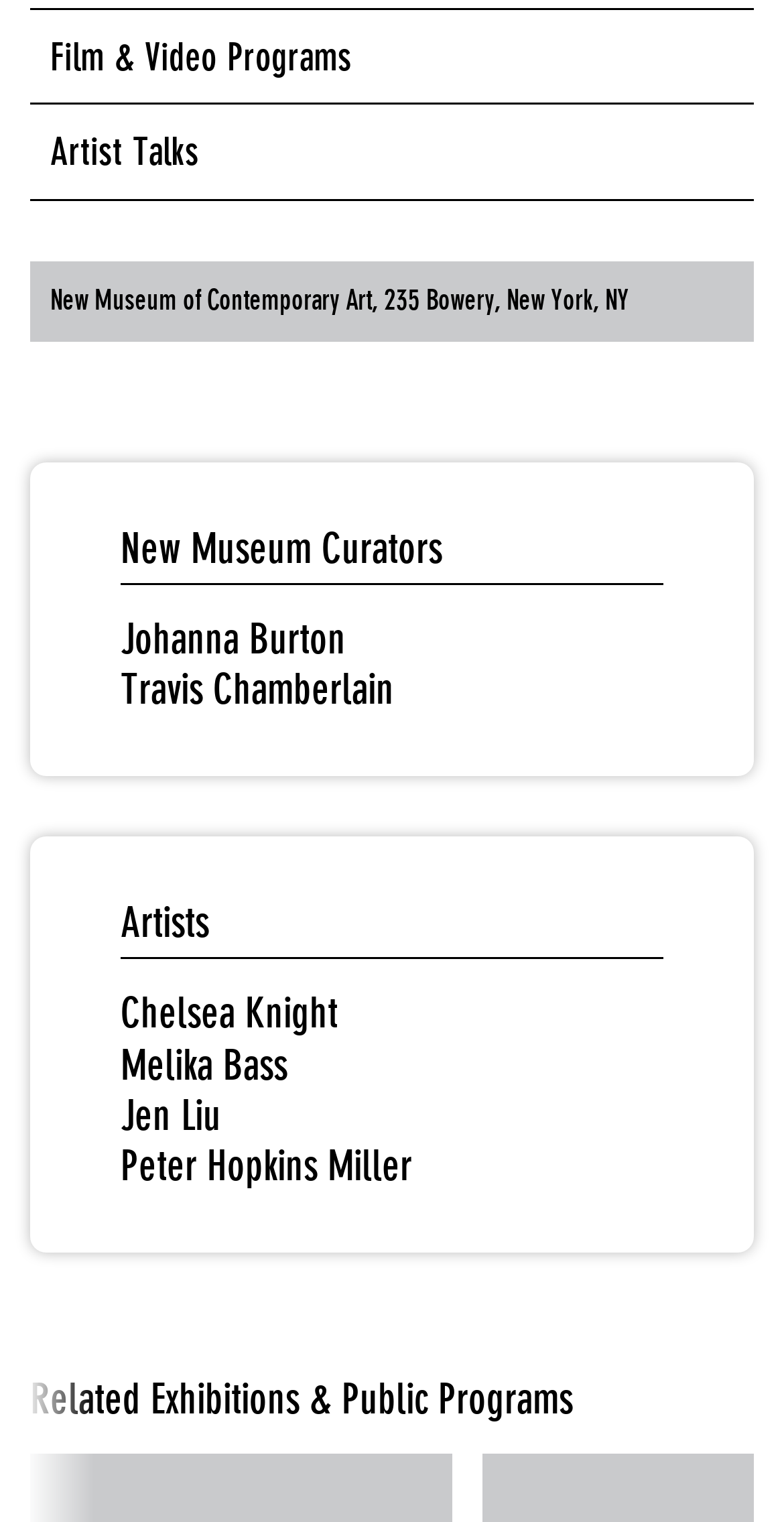Highlight the bounding box coordinates of the element that should be clicked to carry out the following instruction: "Check related exhibitions and public programs". The coordinates must be given as four float numbers ranging from 0 to 1, i.e., [left, top, right, bottom].

[0.038, 0.902, 0.962, 0.936]